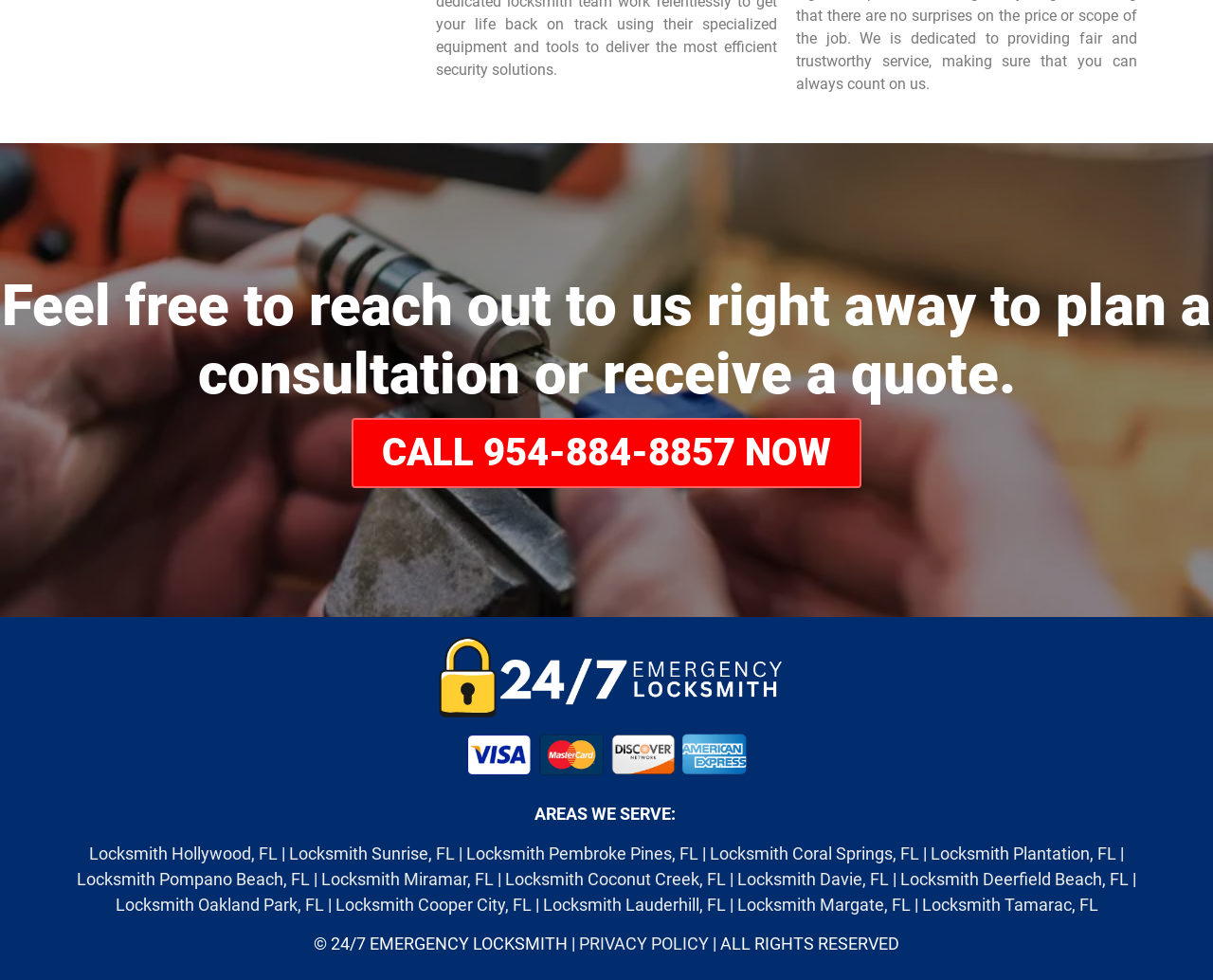Could you specify the bounding box coordinates for the clickable section to complete the following instruction: "Check the payment process"?

[0.319, 0.714, 0.681, 0.827]